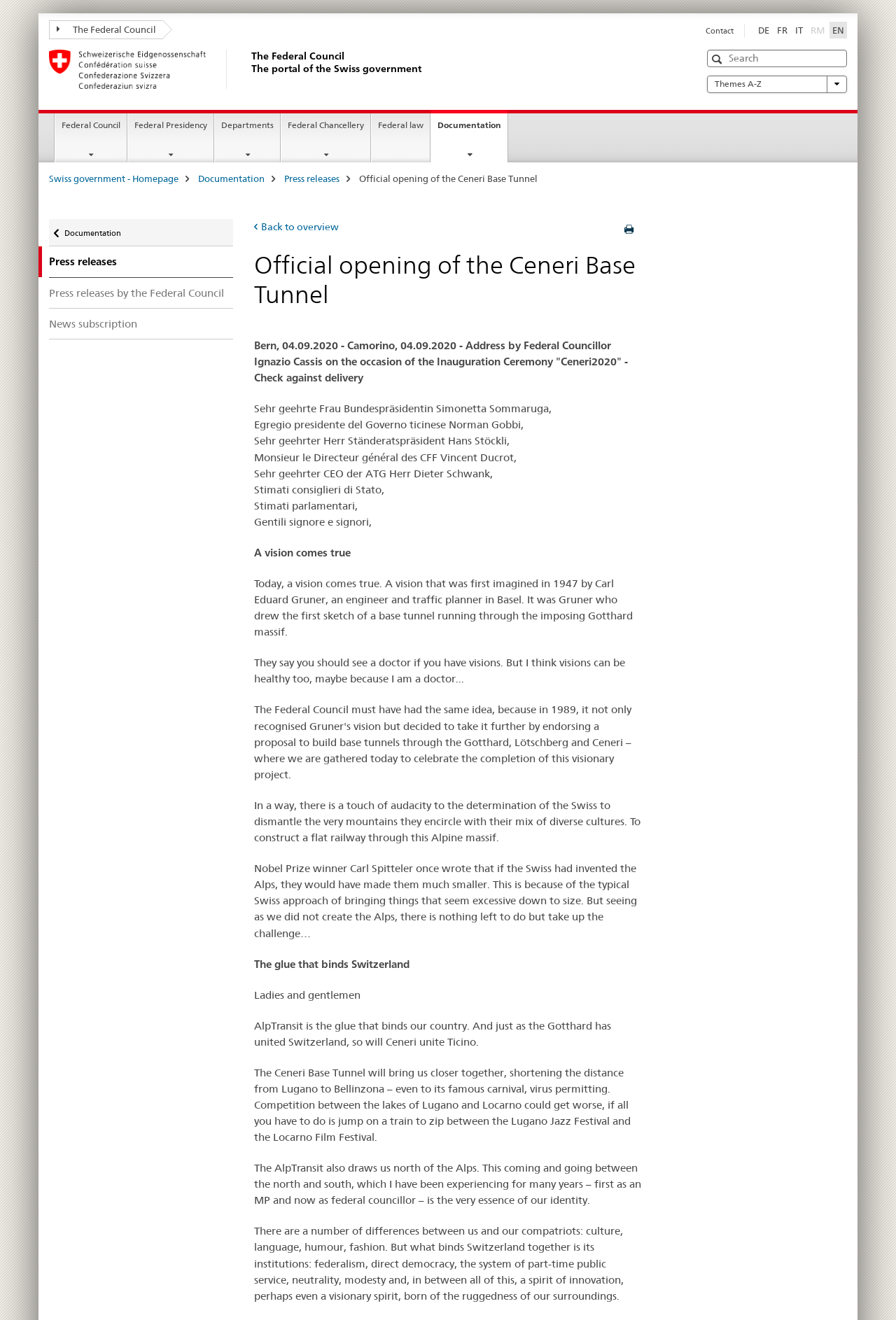Explain in detail what is displayed on the webpage.

This webpage is from the Federal Administration of Switzerland, providing current information and press releases. At the top, there is a navigation menu with links to different languages, including German, French, Italian, Romansh, and English, which is currently selected. Below this, there is a logo of the Swiss Confederation, followed by a heading that reads "The Federal Council: The portal of the Swiss government."

On the left side, there is a vertical menu with links to various themes, including "Federal Council," "Federal Presidency," "Departments," "Federal Chancellery," "Federal law," and "Documentation." Below this, there is a breadcrumb navigation menu showing the current page's location within the website.

In the main content area, there is a heading that reads "Official opening of the Ceneri Base Tunnel." Below this, there is a speech by Federal Councillor Ignazio Cassis on the occasion of the Inauguration Ceremony "Ceneri2020." The speech is divided into several paragraphs, addressing various dignitaries and discussing the significance of the Ceneri Base Tunnel project.

On the right side, there is a search bar with a search button and a button to subscribe to news. Below this, there are links to "Press releases by the Federal Council" and "News subscription." Further down, there is a button to go back to the overview and a button with an arrow icon.

Overall, the webpage has a clean and organized layout, with a focus on providing information about the Federal Administration and its activities.